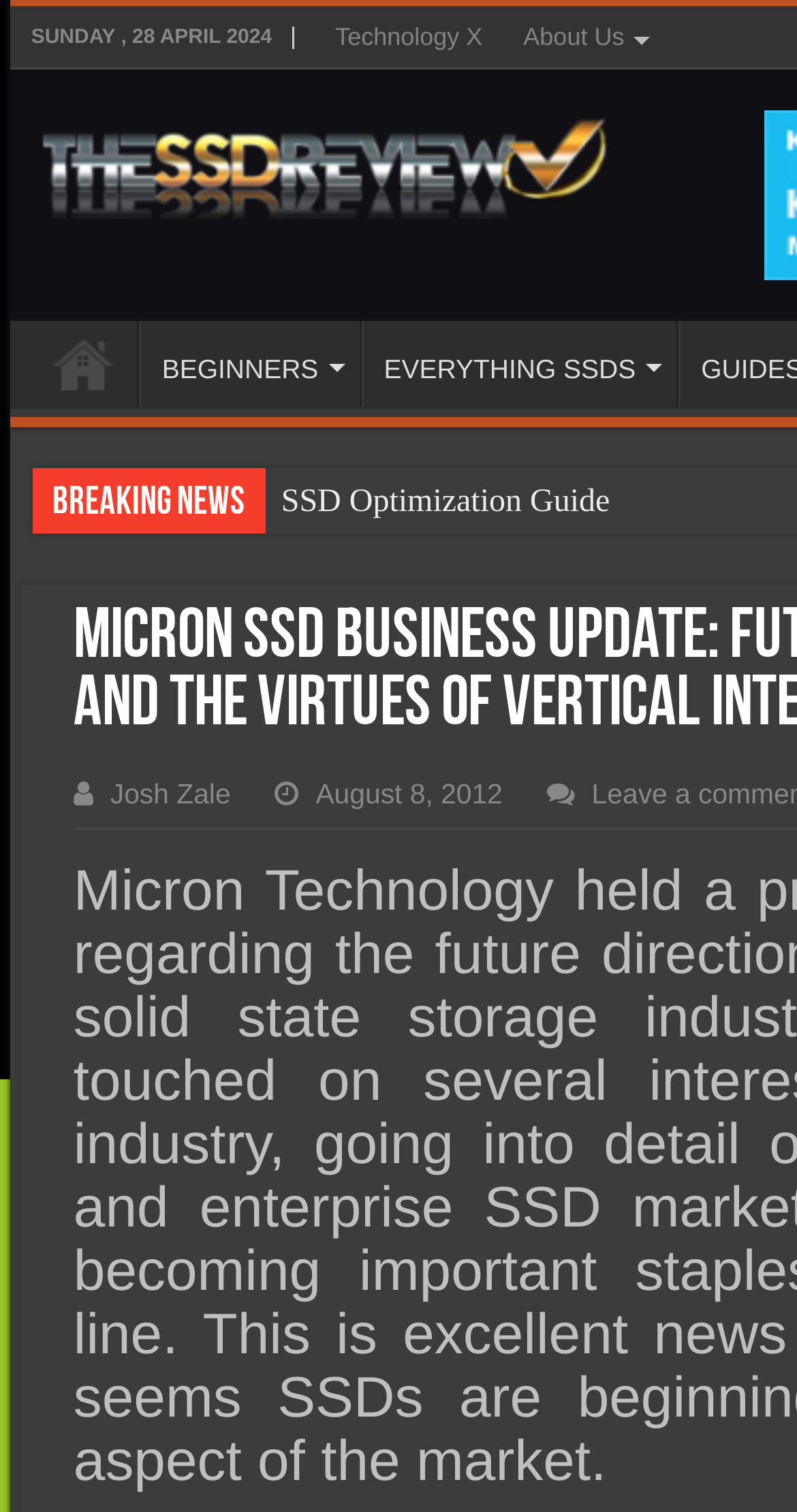Use a single word or phrase to answer the question: What is the date of the latest news?

SUNDAY, 28 APRIL 2024